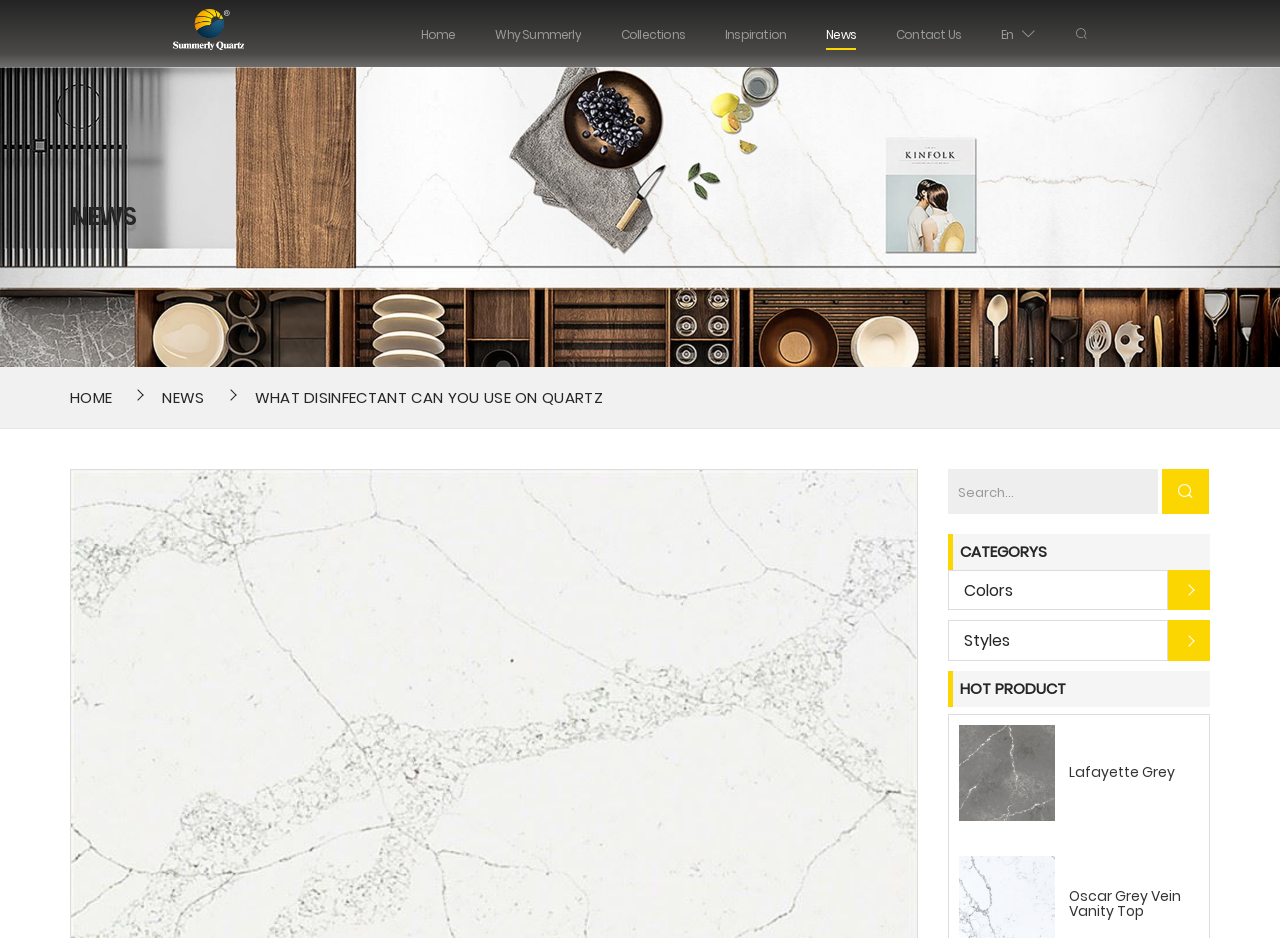Determine the bounding box coordinates for the UI element described. Format the coordinates as (top-left x, top-left y, bottom-right x, bottom-right y) and ensure all values are between 0 and 1. Element description: news

[0.119, 0.411, 0.168, 0.436]